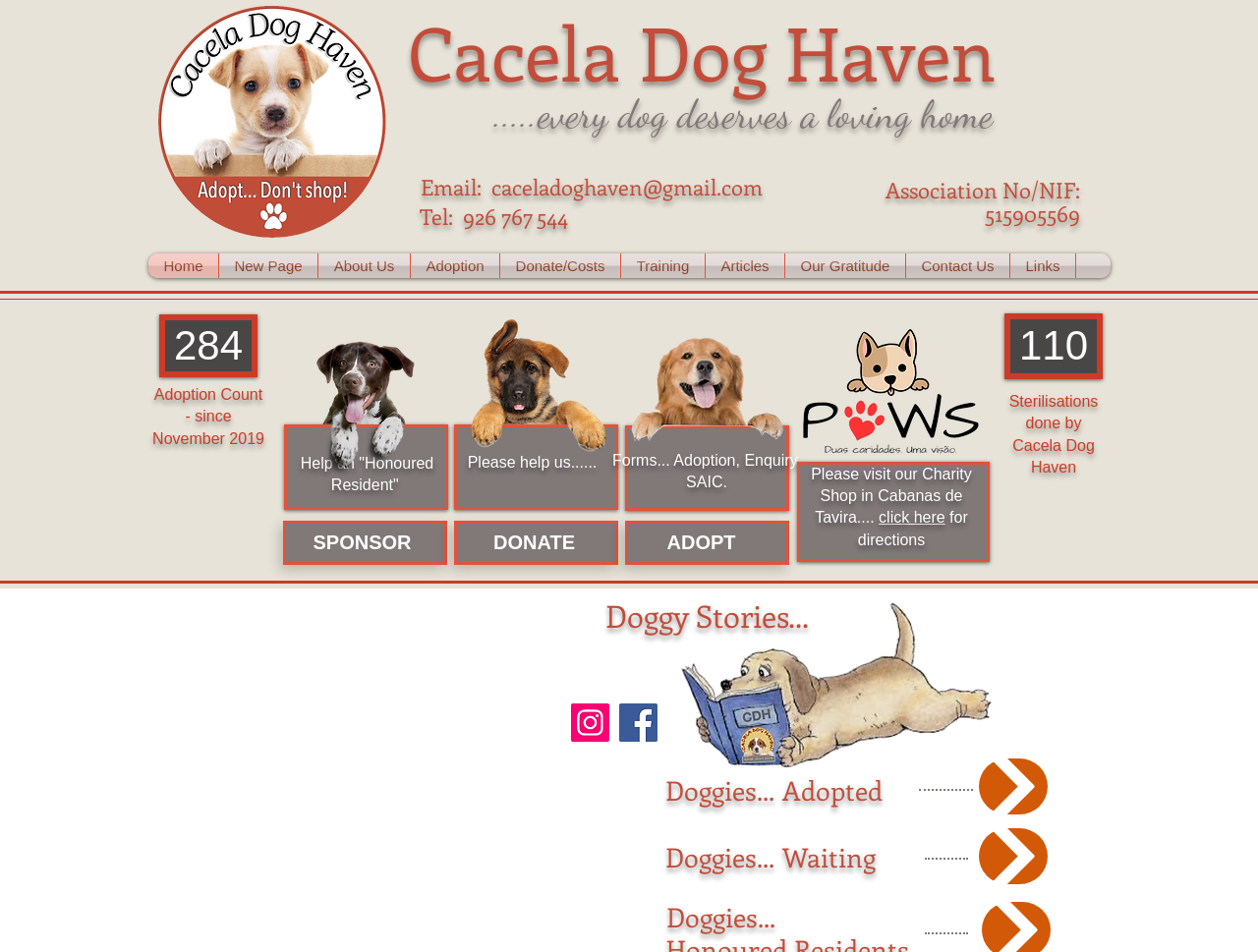Generate the text of the webpage's primary heading.

Cacela Dog Haven